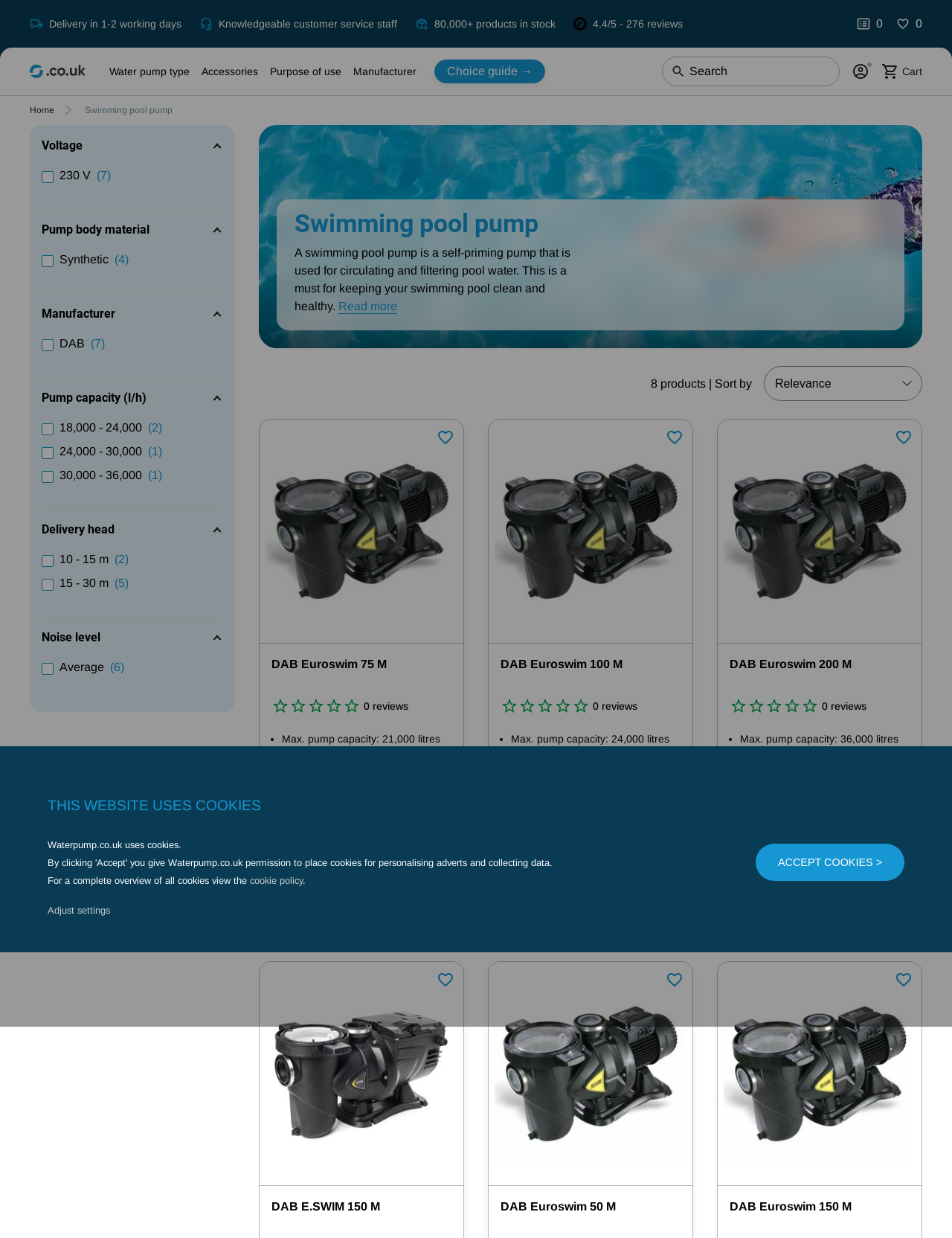Find the bounding box coordinates for the UI element whose description is: "Read more". The coordinates should be four float numbers between 0 and 1, in the format [left, top, right, bottom].

[0.355, 0.242, 0.417, 0.254]